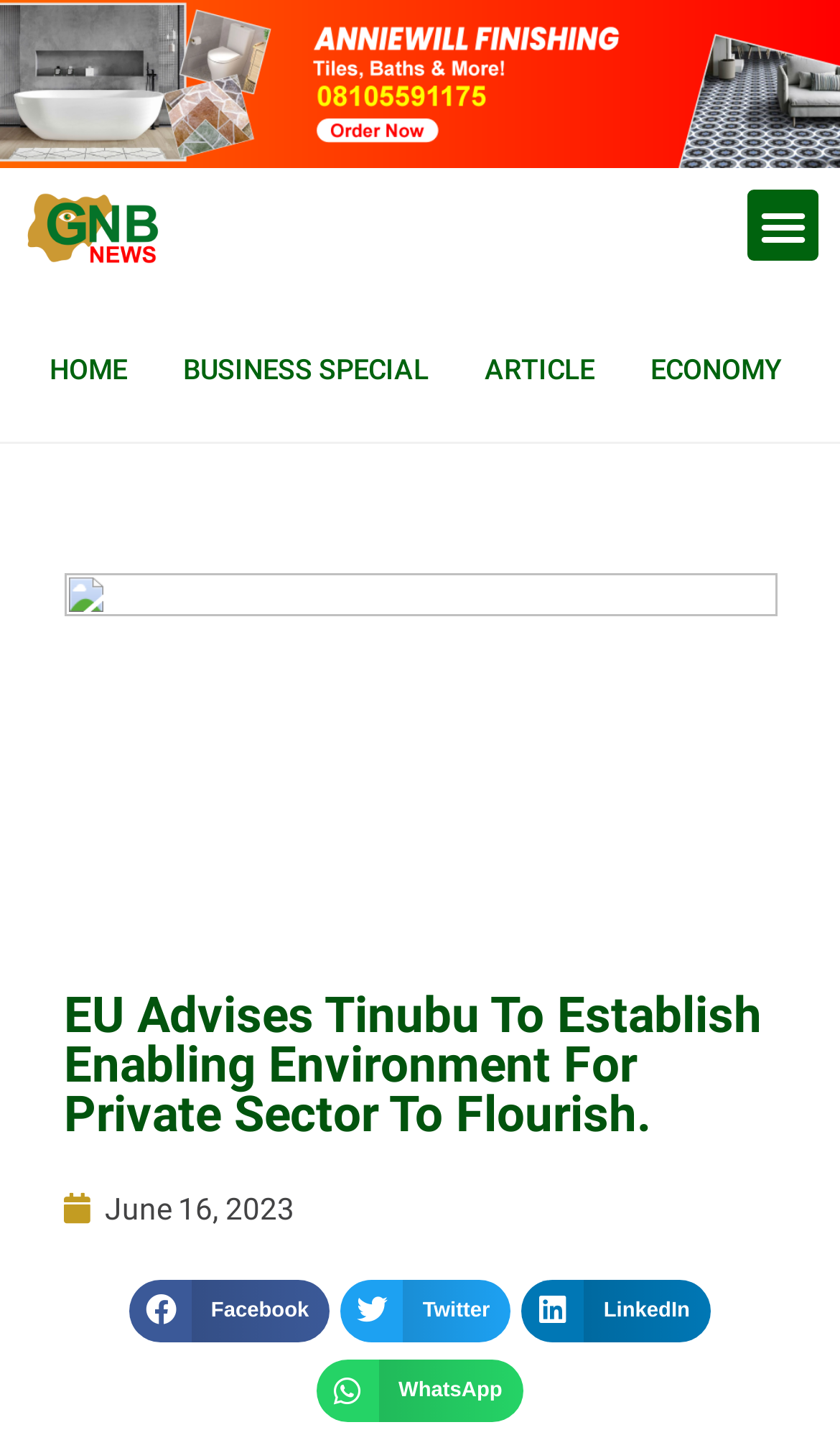Answer the question using only a single word or phrase: 
How many main navigation links are there?

4